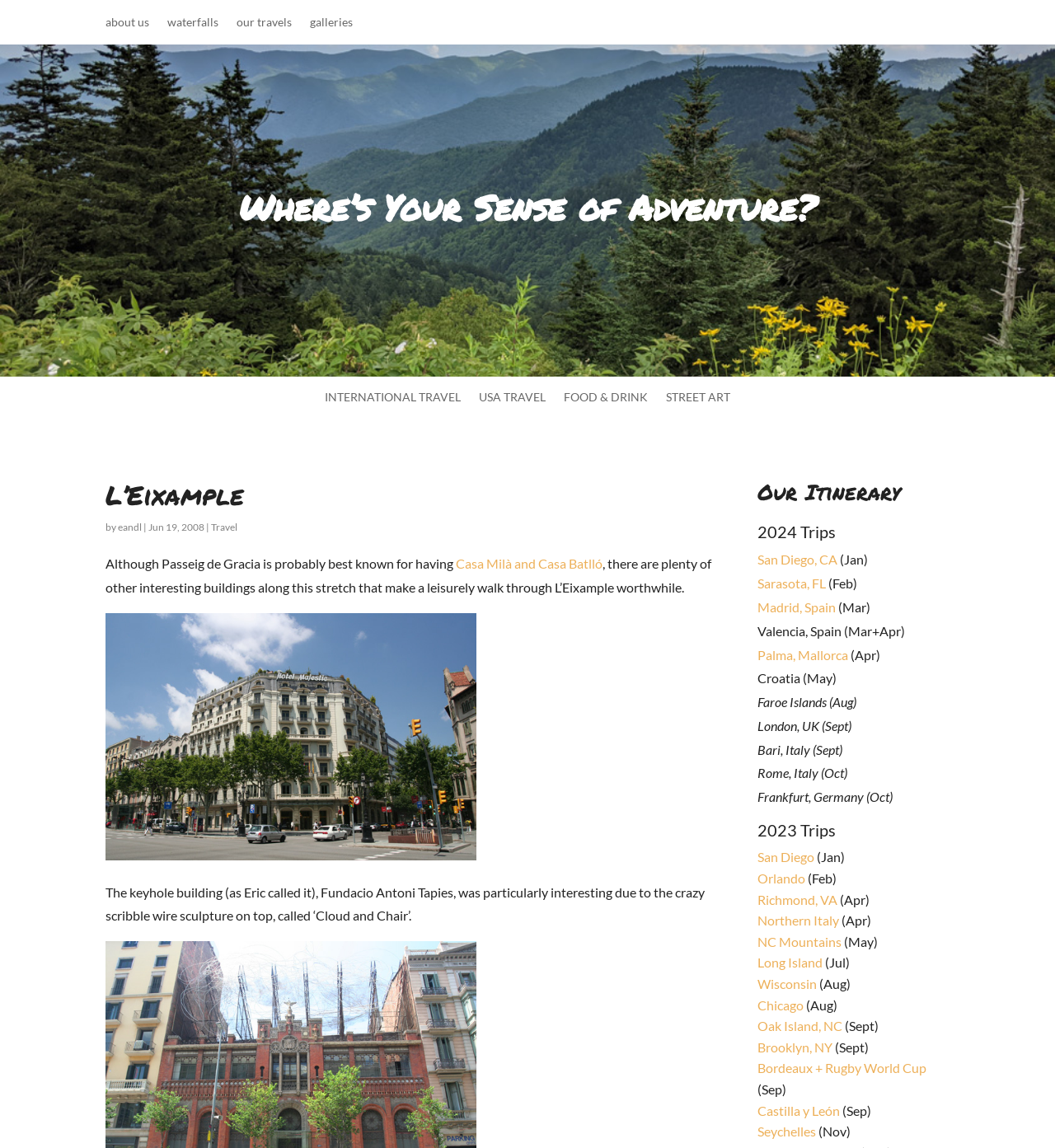Write an extensive caption that covers every aspect of the webpage.

This webpage is about a travel blog called "L'Eixample" with a sense of adventure. At the top, there are five navigation links: "about us", "waterfalls", "our travels", and "galleries". Below these links, there is a heading that reads "Where's Your Sense of Adventure?".

On the left side of the page, there are several sections. The first section has a heading "L'Eixample" followed by a text "by eandl" and a date "Jun 19, 2008". Below this, there is a paragraph of text describing Passeig de Gracia, a famous street in Barcelona, and its interesting buildings. There is also a link to "Casa Milà and Casa Batlló", two famous buildings on this street.

On the right side of the page, there are two main sections. The top section has a heading "Our Itinerary" and lists several trips planned for 2024, including San Diego, Sarasota, Madrid, and others. Each trip is listed with a link to the destination and a month in parentheses. The bottom section has a heading "2023 Trips" and lists several trips taken in 2023, including San Diego, Orlando, Richmond, and others. Each trip is listed with a link to the destination and a month in parentheses.

Throughout the page, there are no images, but there are many links to different destinations and travel-related topics. The overall layout is organized, with clear headings and concise text.